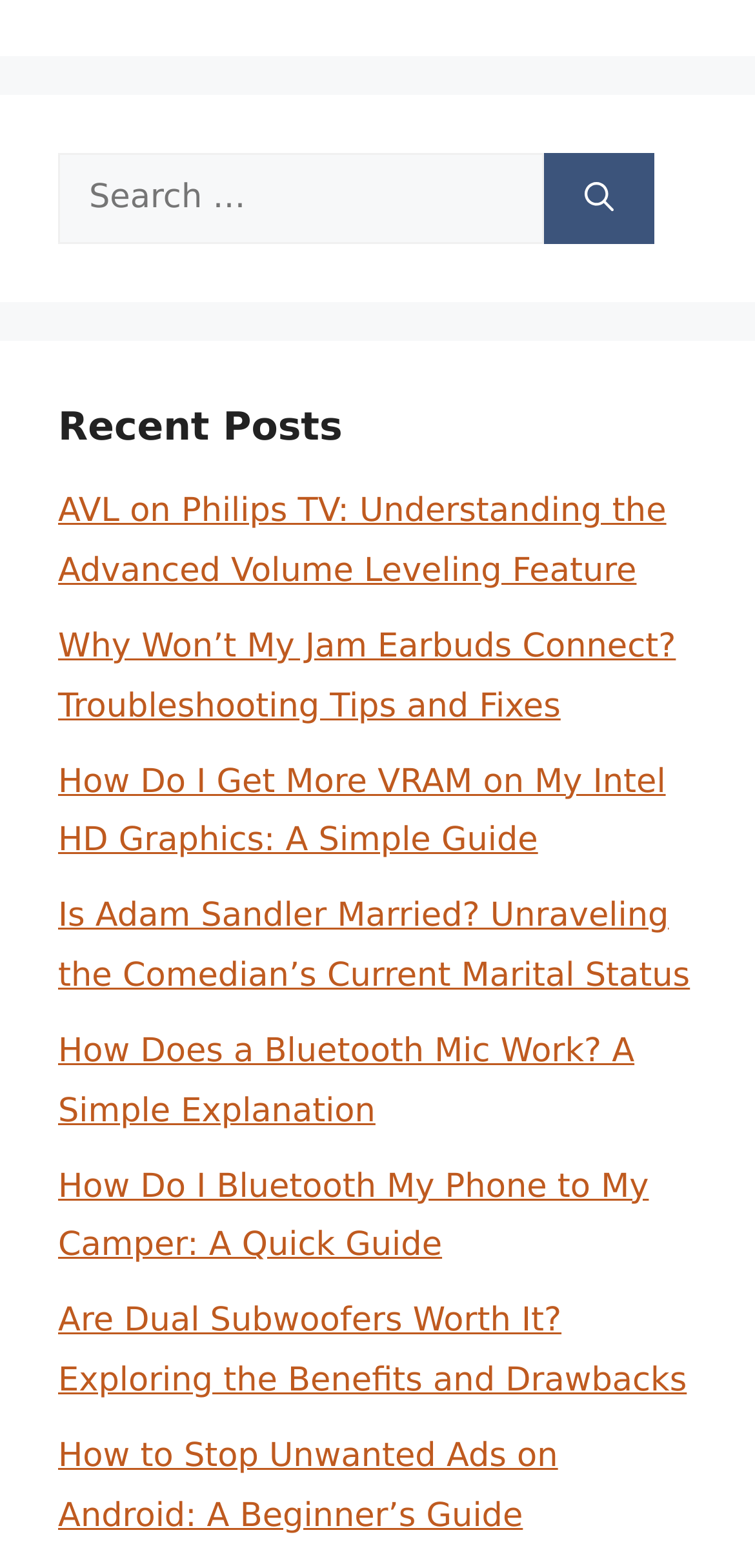Answer the question below using just one word or a short phrase: 
How many characters are in the shortest link?

43